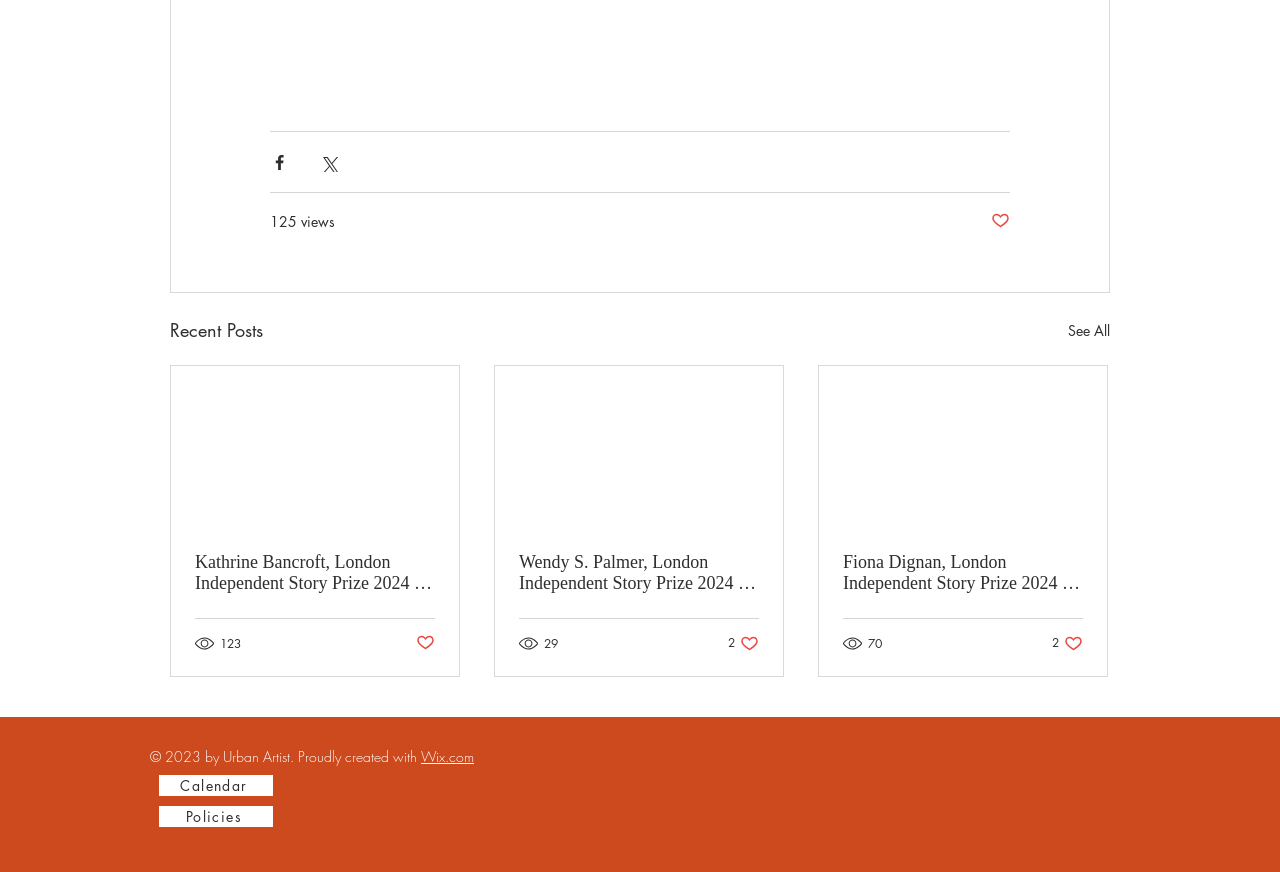Please identify the bounding box coordinates of the element I should click to complete this instruction: 'Like the post 'Wendy S. Palmer, London Independent Story Prize 2024 1st Competition Flash Fiction Finalist 'The Gardener'''. The coordinates should be given as four float numbers between 0 and 1, like this: [left, top, right, bottom].

[0.569, 0.727, 0.593, 0.749]